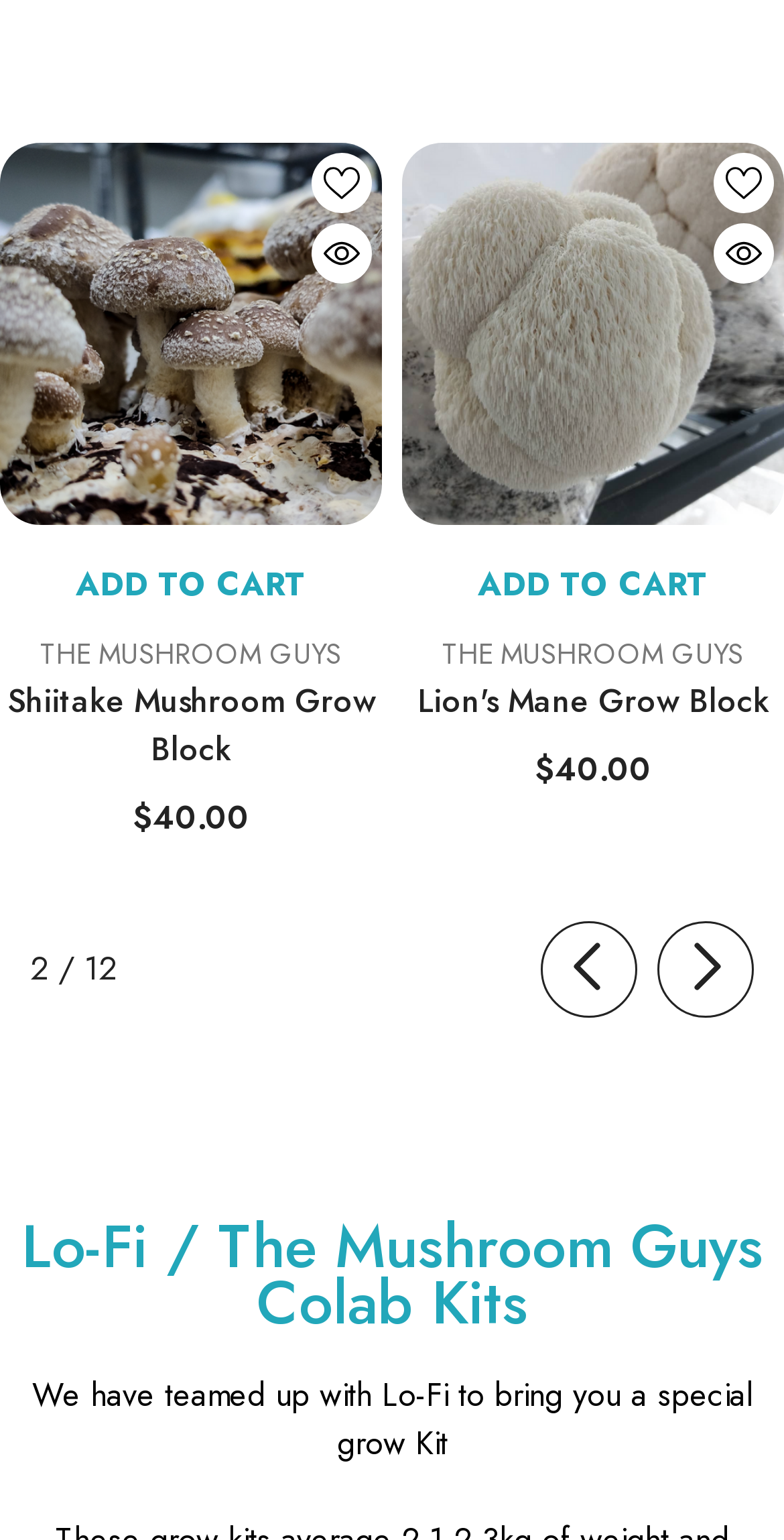Pinpoint the bounding box coordinates of the area that must be clicked to complete this instruction: "View Lo-Fi / The Mushroom Guys Colab Kits".

[0.026, 0.792, 0.974, 0.865]